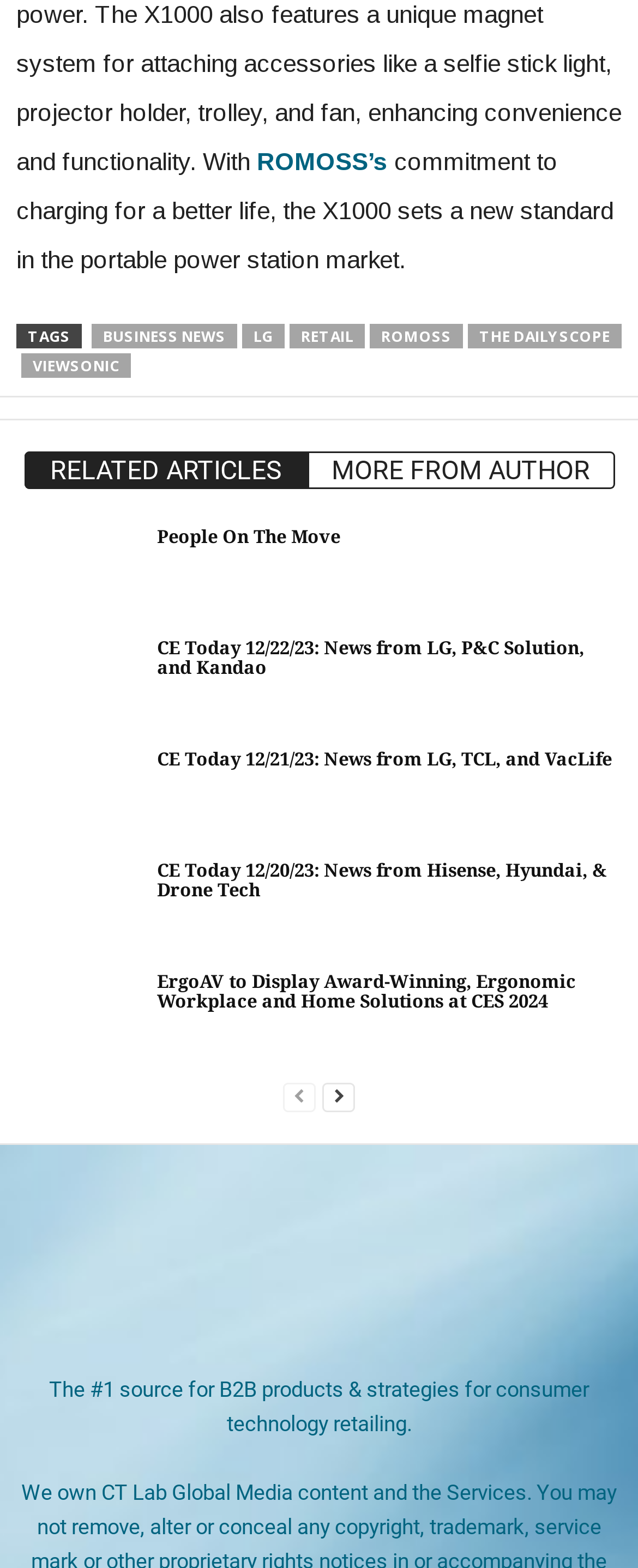What is the name of the company mentioned in the header?
Based on the image, give a one-word or short phrase answer.

ROMOSS